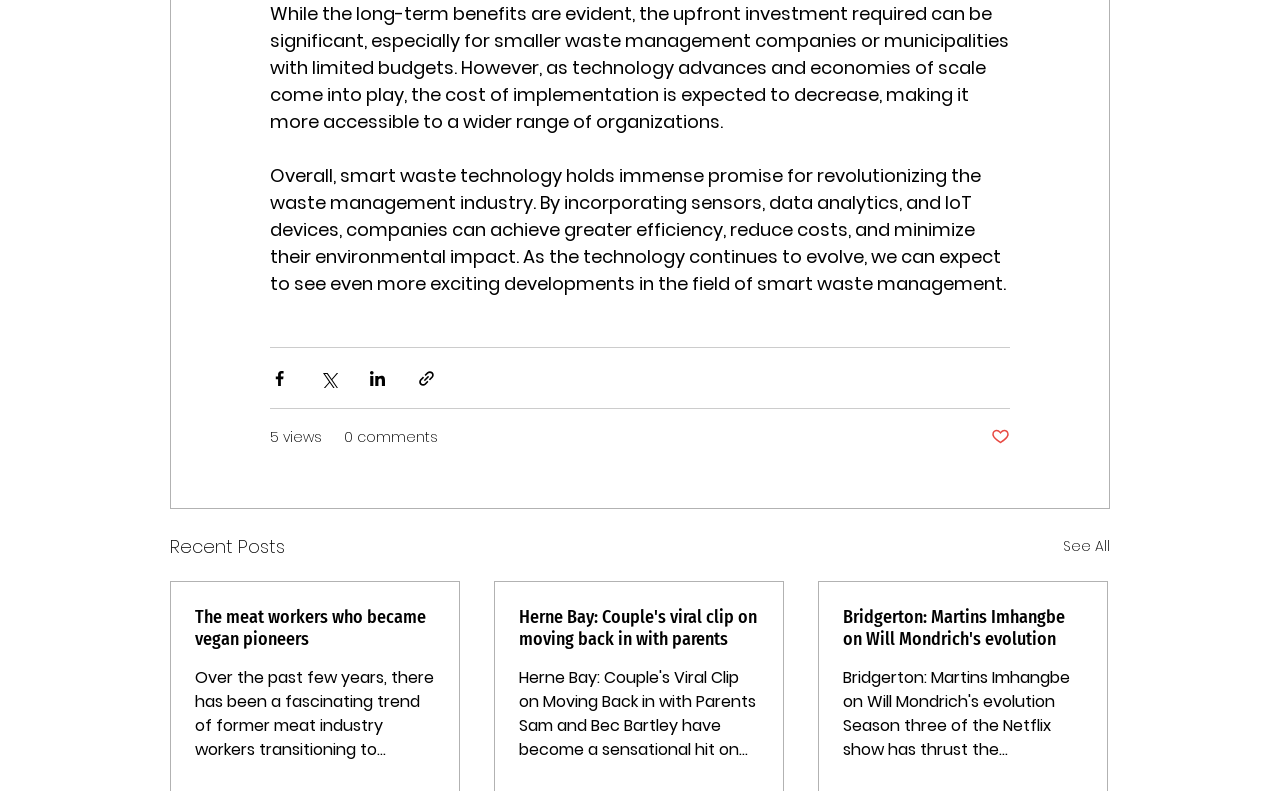Could you determine the bounding box coordinates of the clickable element to complete the instruction: "Share the article via Facebook"? Provide the coordinates as four float numbers between 0 and 1, i.e., [left, top, right, bottom].

[0.211, 0.466, 0.226, 0.49]